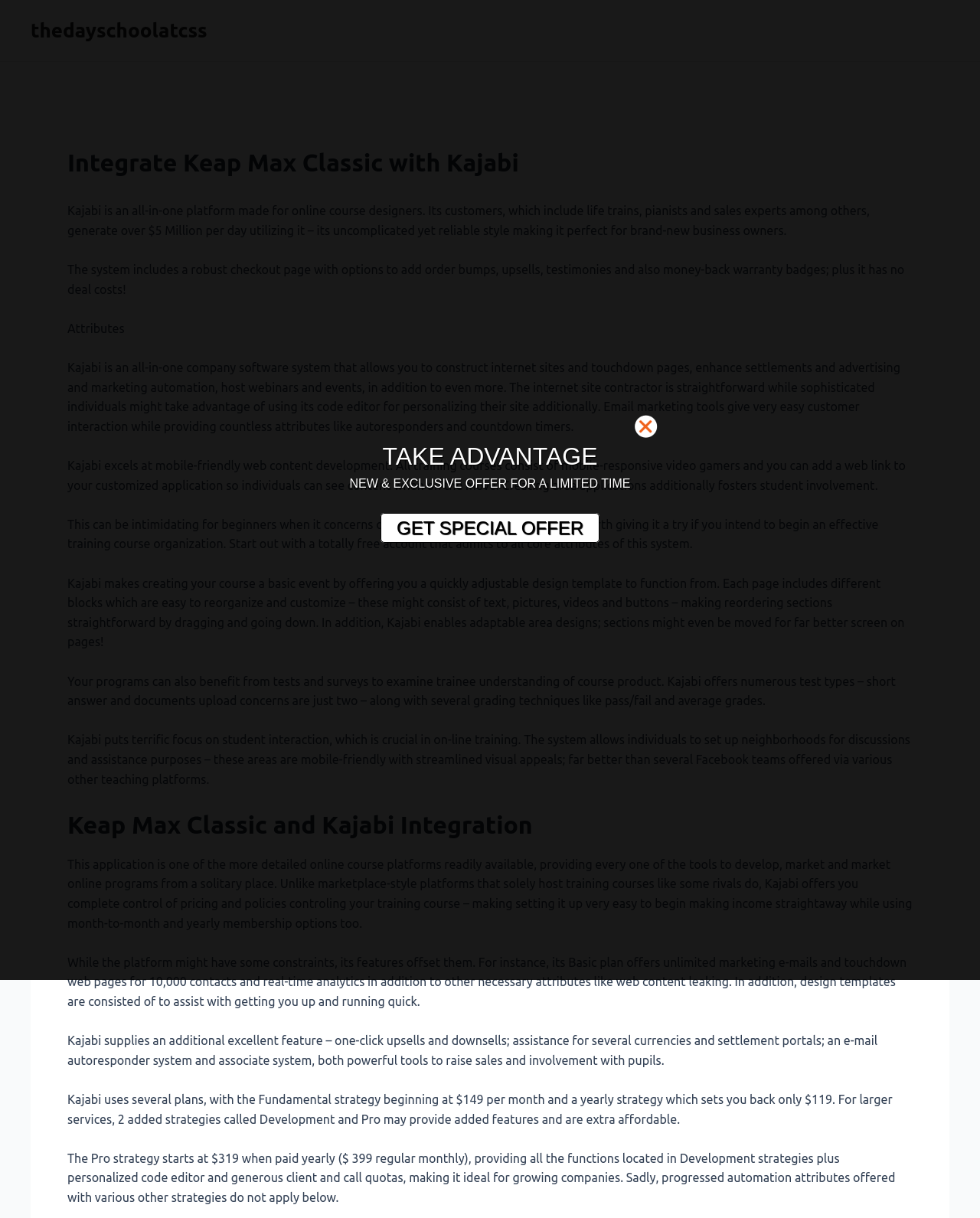Find the coordinates for the bounding box of the element with this description: "info@journey4.co.uk".

None